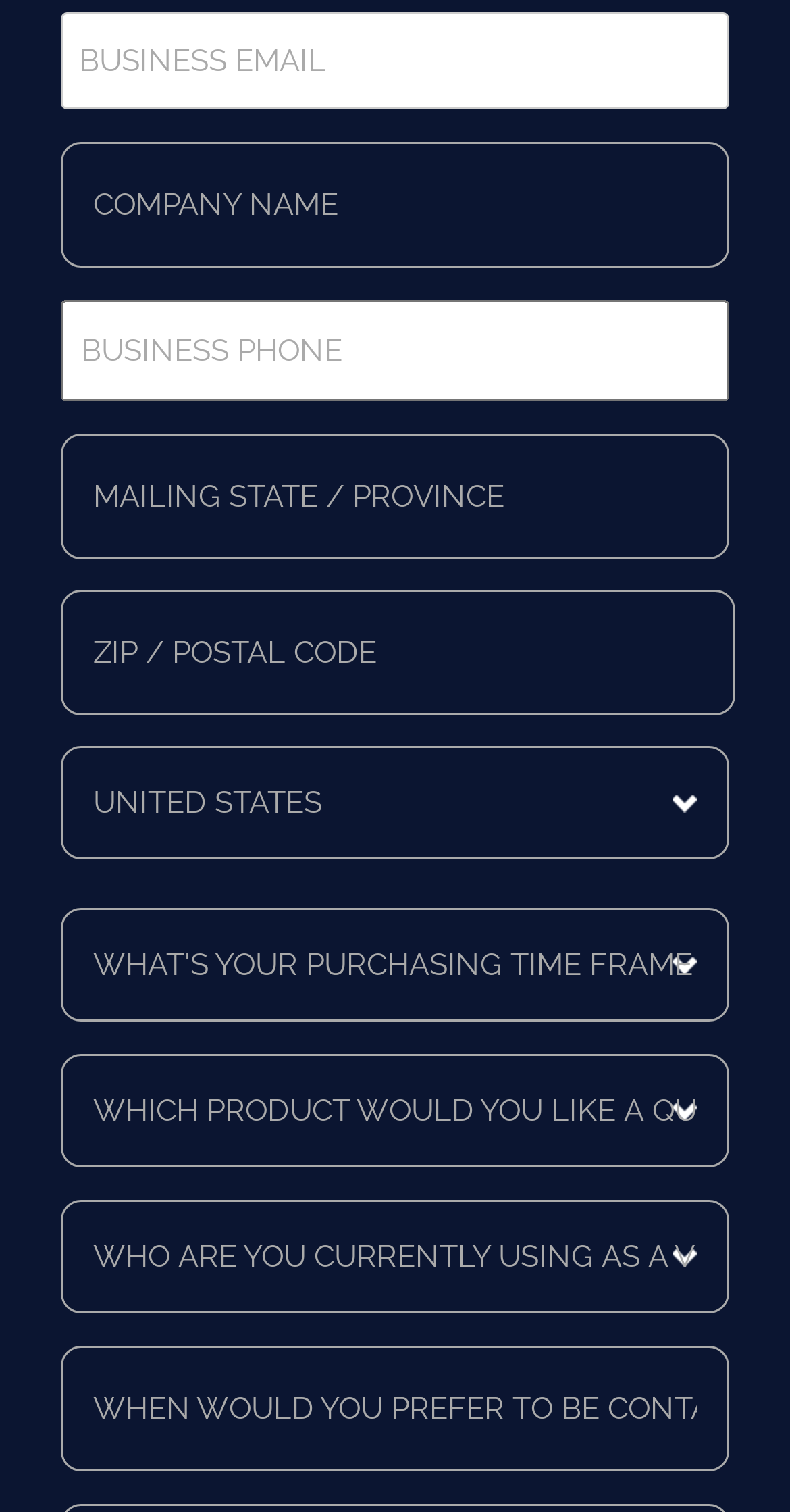Please look at the image and answer the question with a detailed explanation: What is the first required field?

The first required field is 'Business Email' because it is the first field marked with an asterisk (*) and has a corresponding textbox with the label 'Business Email *'.